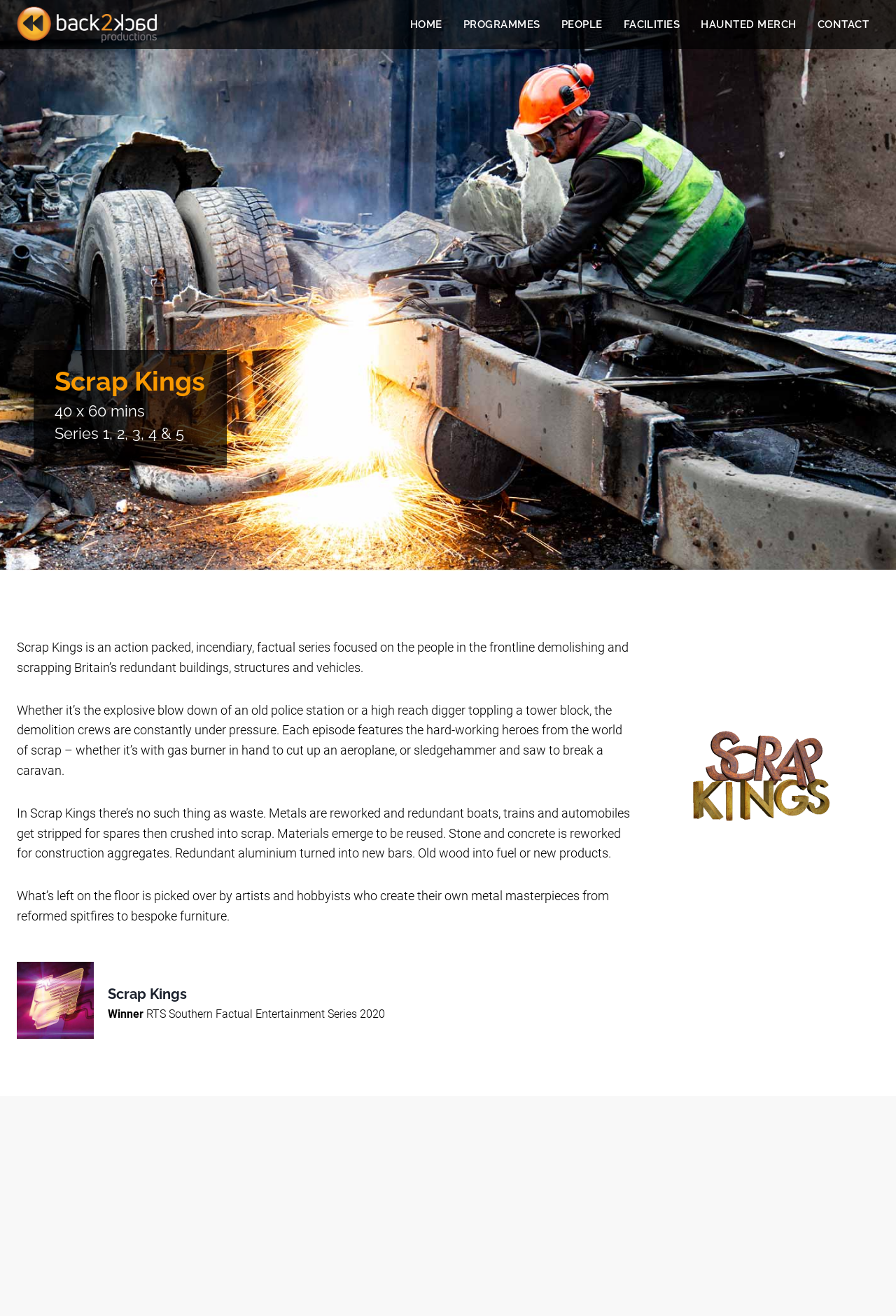How many series are mentioned on the webpage?
Based on the image, answer the question with as much detail as possible.

There are five series mentioned on the webpage, which are Series 1, Series 2, Series 3, Series 4, and Series 5. These series are mentioned in the headings 'Series 5', 'Series 4', 'Series 3', and 'Series 2' with bounding box coordinates [0.019, 0.899, 0.212, 0.926], [0.275, 0.899, 0.469, 0.926], [0.531, 0.899, 0.725, 0.926], and [0.787, 0.899, 0.981, 0.926] respectively.